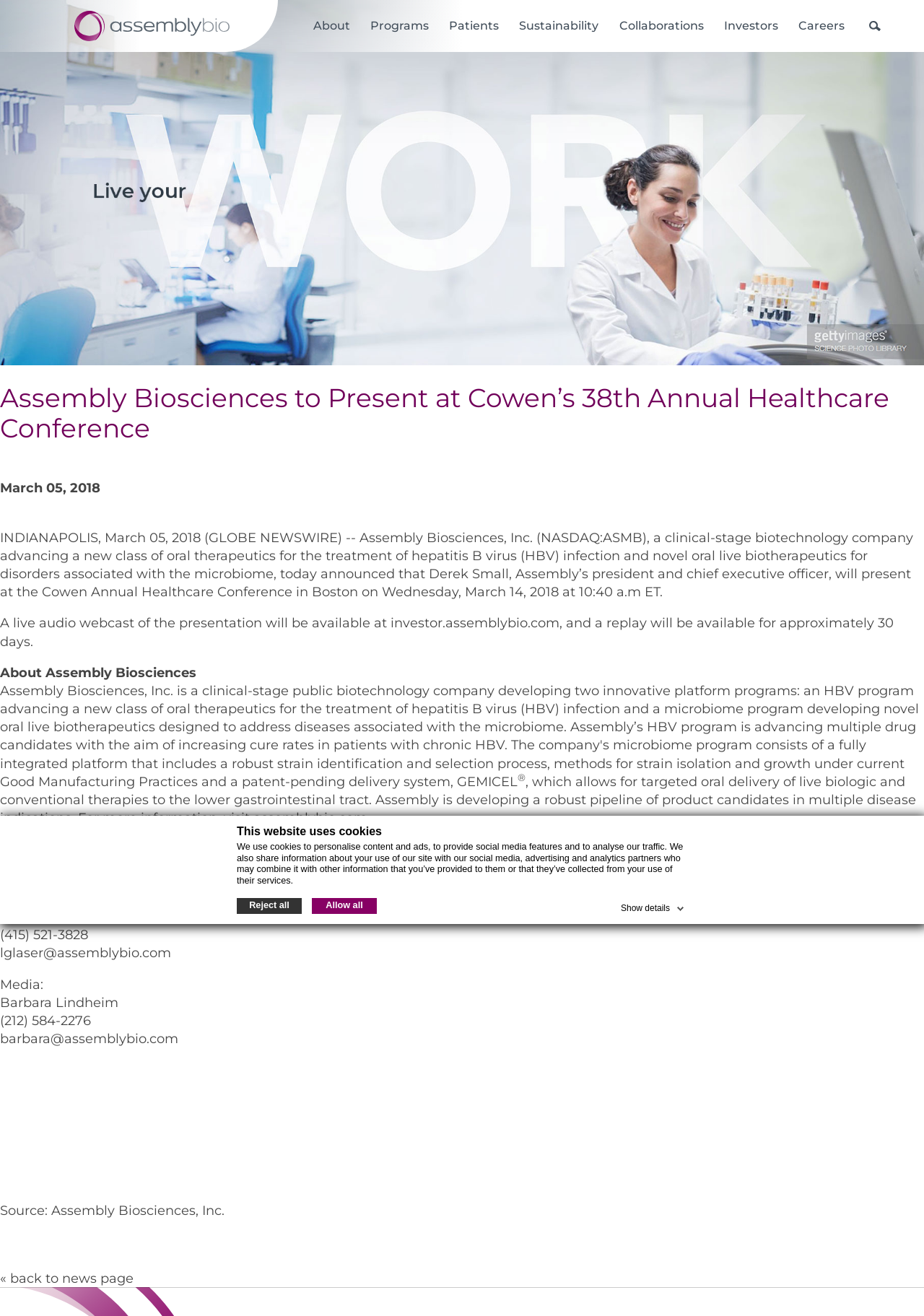Who is the contact person for investors?
Answer with a single word or phrase by referring to the visual content.

Lauren Glaser